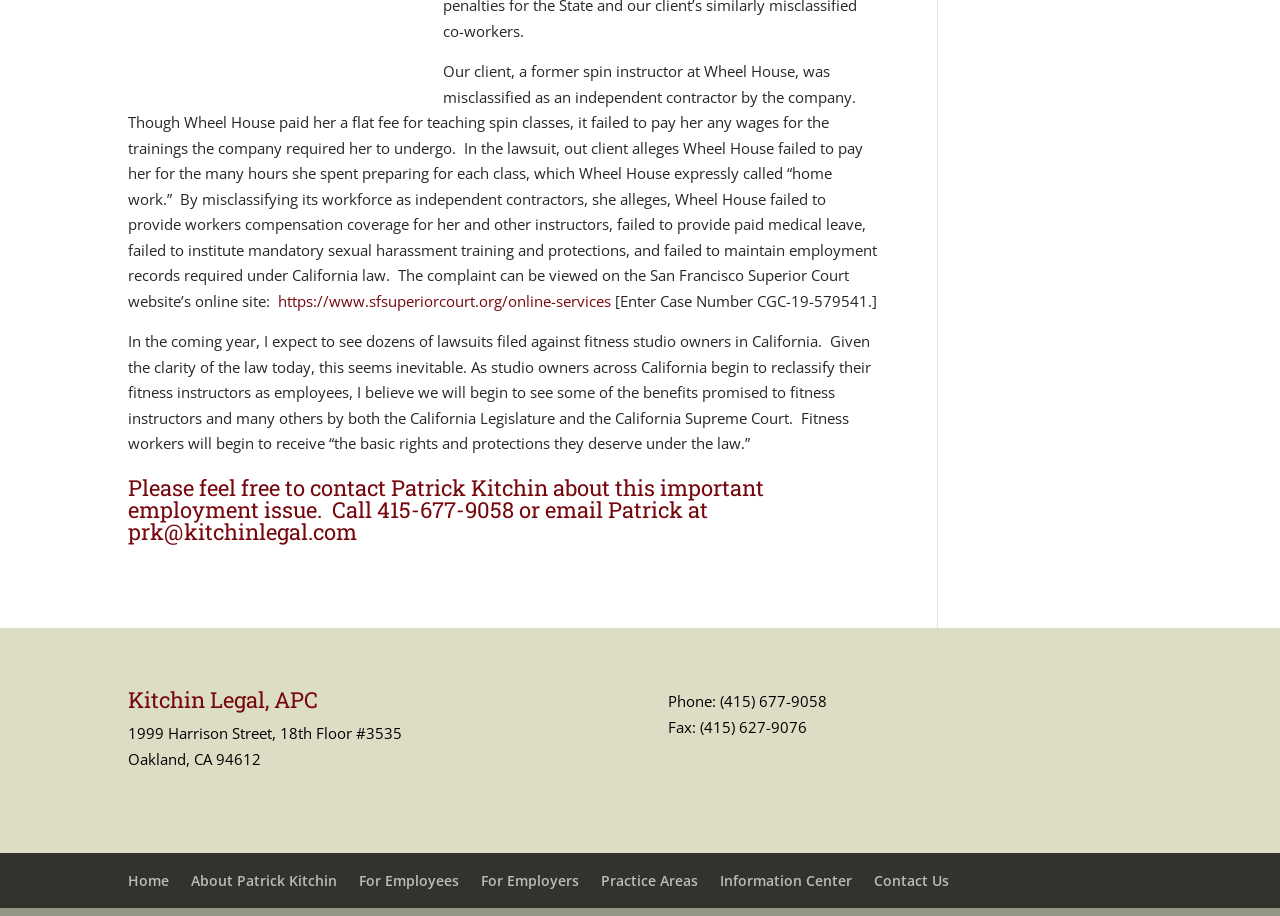Identify the bounding box for the described UI element. Provide the coordinates in (top-left x, top-left y, bottom-right x, bottom-right y) format with values ranging from 0 to 1: For Employers

[0.376, 0.951, 0.452, 0.972]